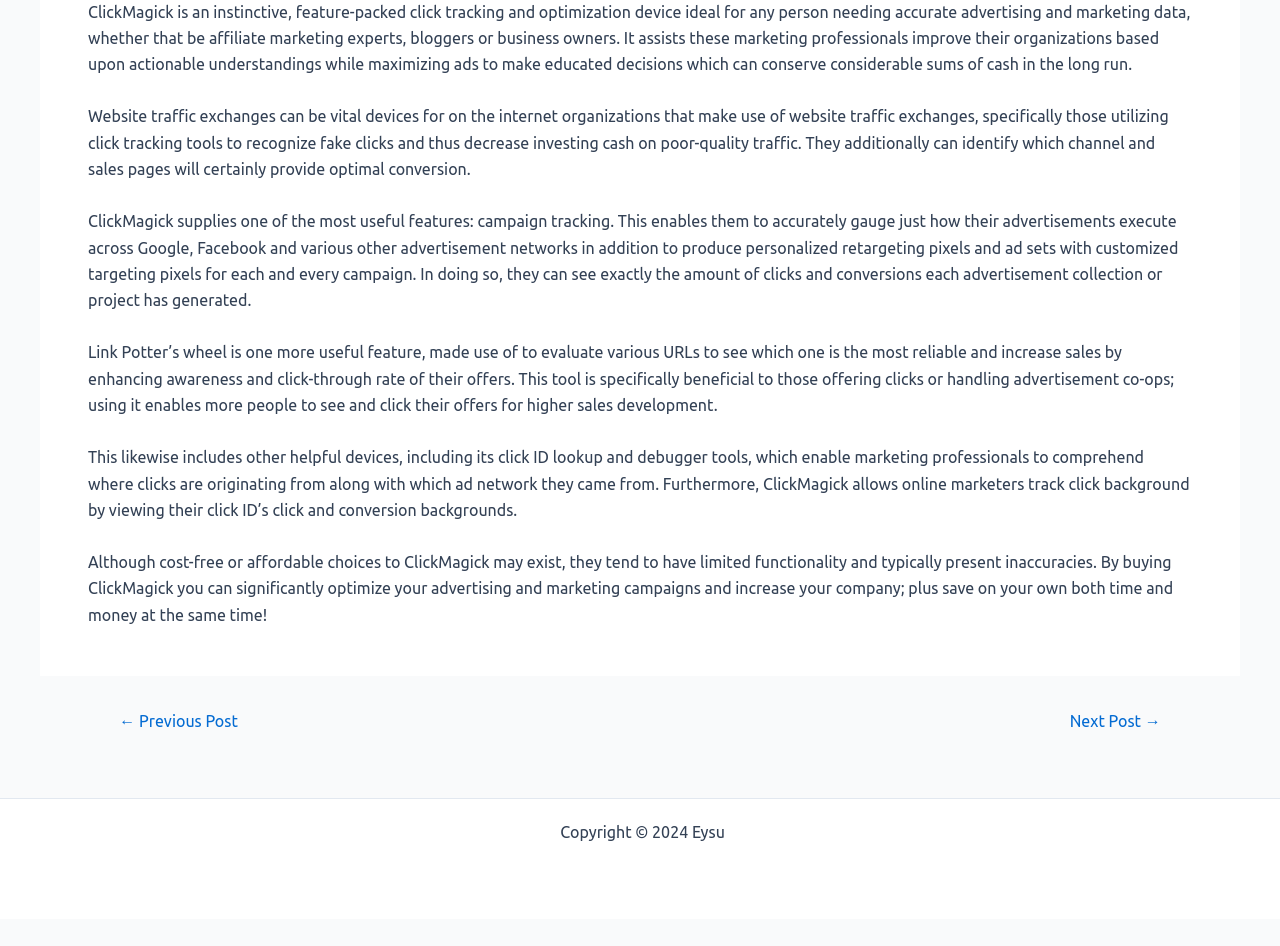From the element description ← Previous Post, predict the bounding box coordinates of the UI element. The coordinates must be specified in the format (top-left x, top-left y, bottom-right x, bottom-right y) and should be within the 0 to 1 range.

[0.074, 0.754, 0.205, 0.771]